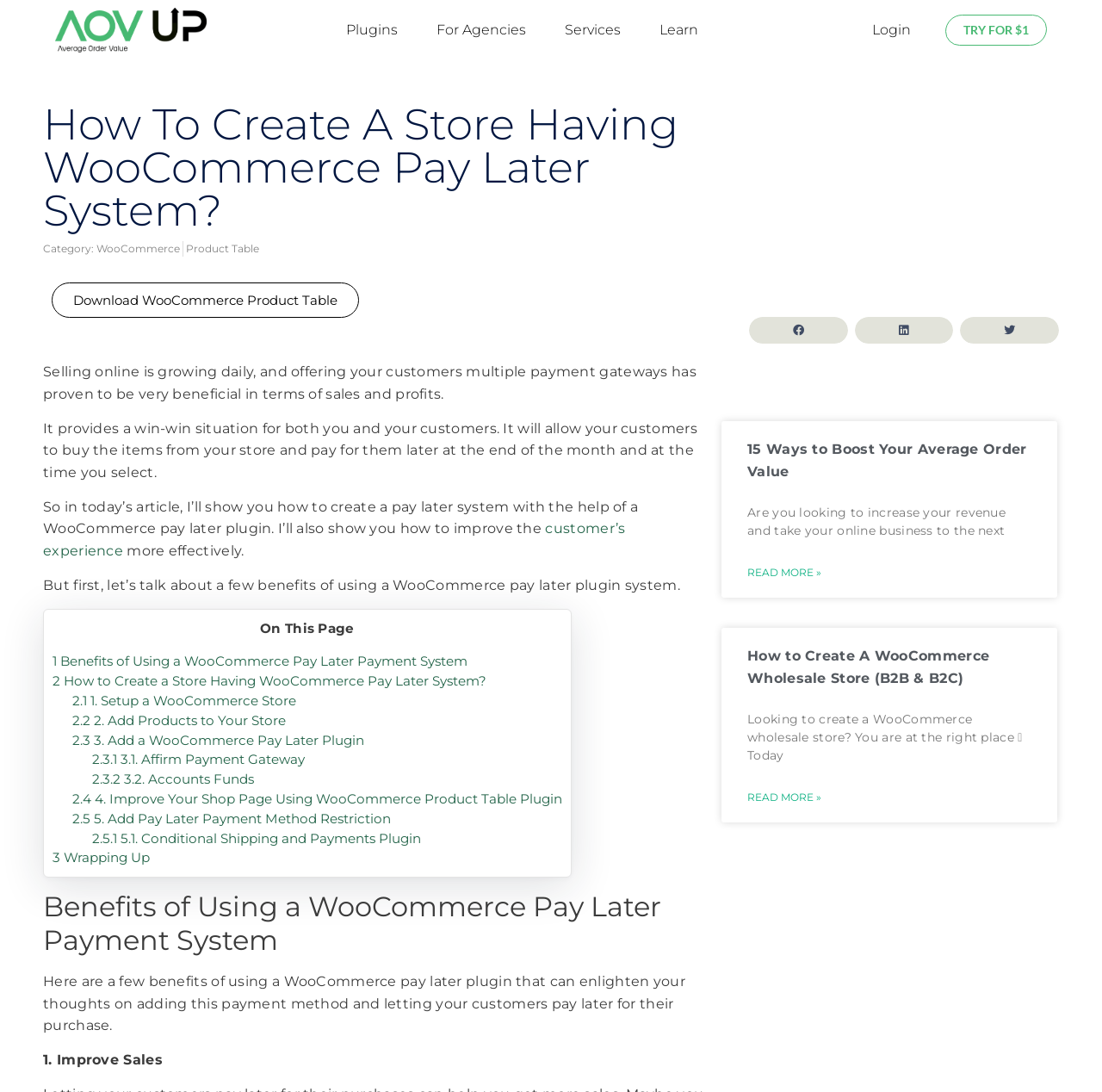Predict the bounding box coordinates for the UI element described as: "2.3.1 3.1. Affirm Payment Gateway". The coordinates should be four float numbers between 0 and 1, presented as [left, top, right, bottom].

[0.083, 0.688, 0.276, 0.703]